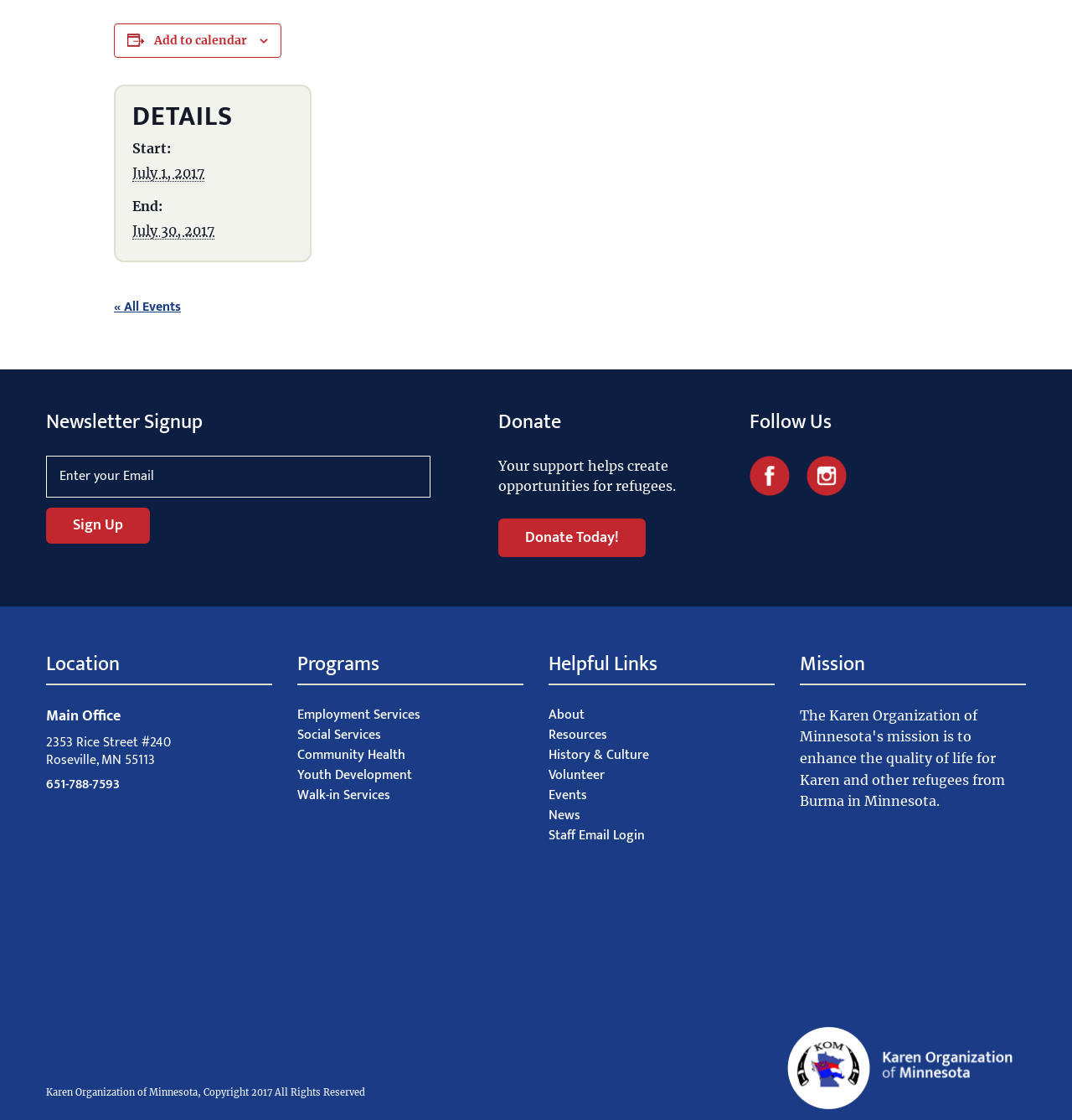Can you find the bounding box coordinates of the area I should click to execute the following instruction: "Donate today"?

[0.465, 0.463, 0.602, 0.497]